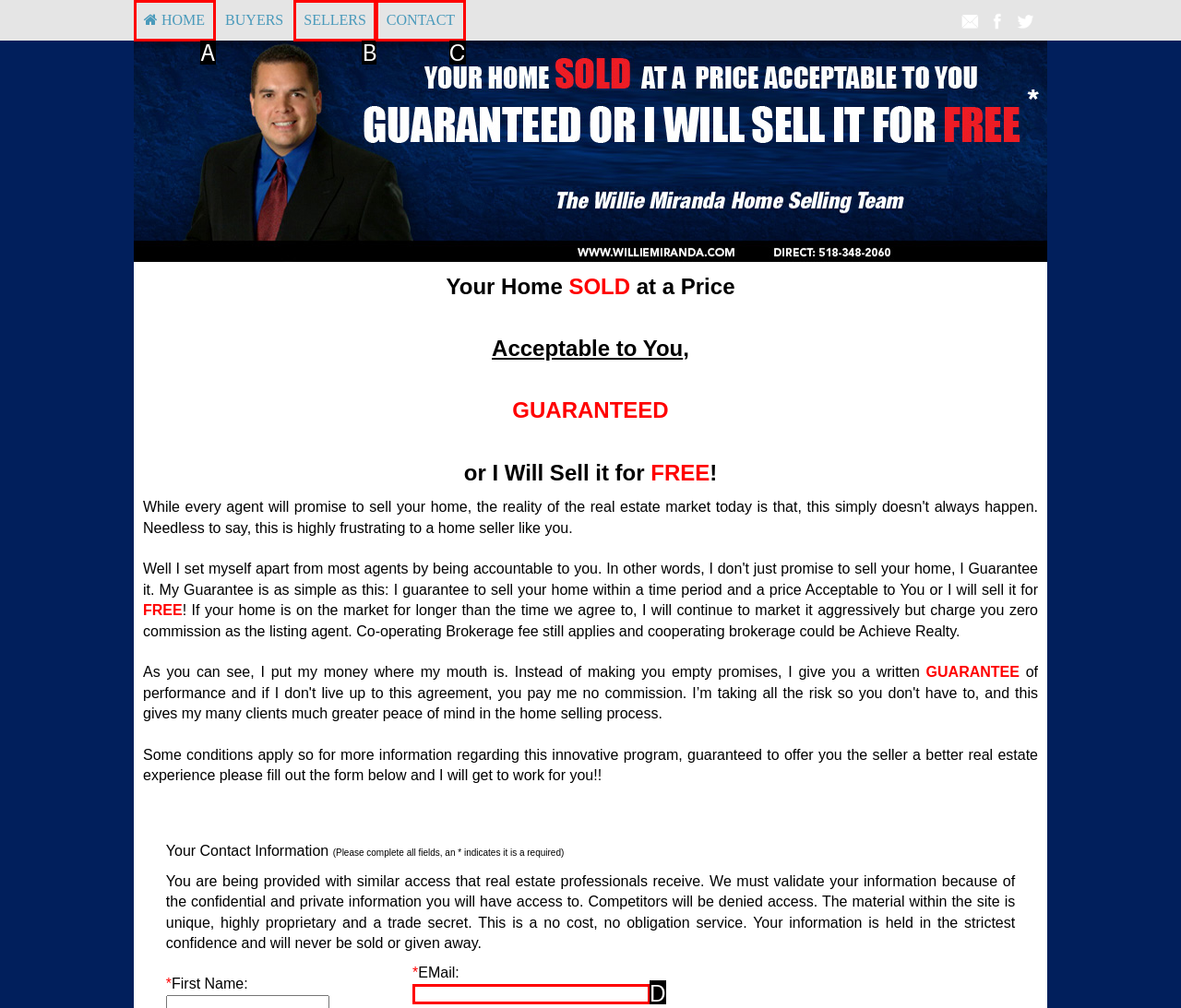Based on the description: parent_node: *EMail: name="Email", select the HTML element that fits best. Provide the letter of the matching option.

D